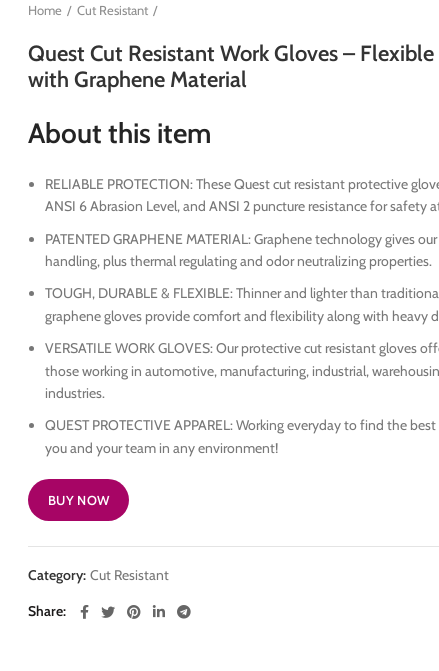What is the ANSI cut resistance level of the gloves?
Please use the image to provide a one-word or short phrase answer.

A1